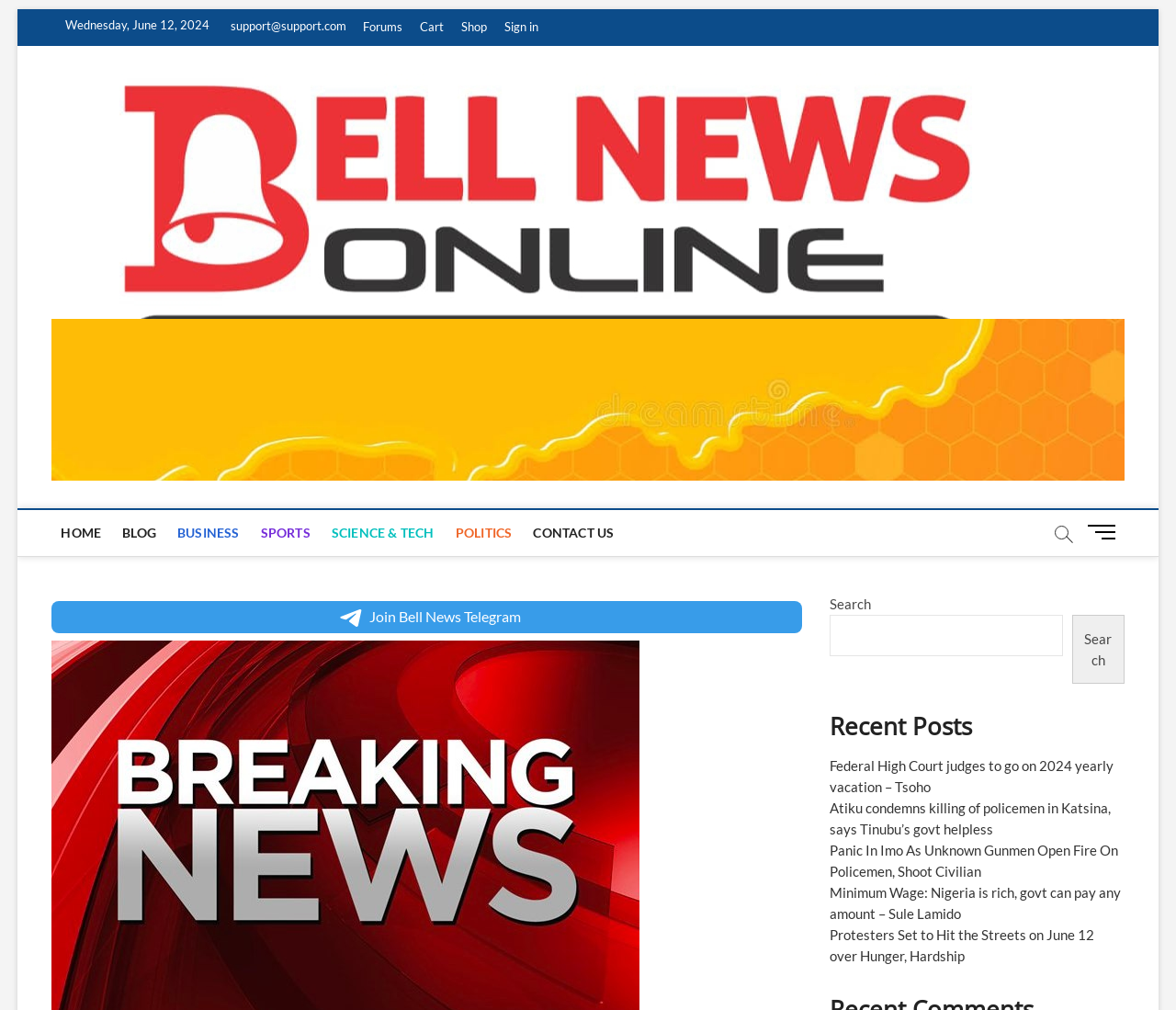What is the date displayed on the webpage?
Analyze the image and provide a thorough answer to the question.

I found the date by looking at the StaticText element with the text 'Wednesday, June 12, 2024' which has a bounding box coordinate of [0.056, 0.017, 0.178, 0.032]. This element is likely to be a date display.